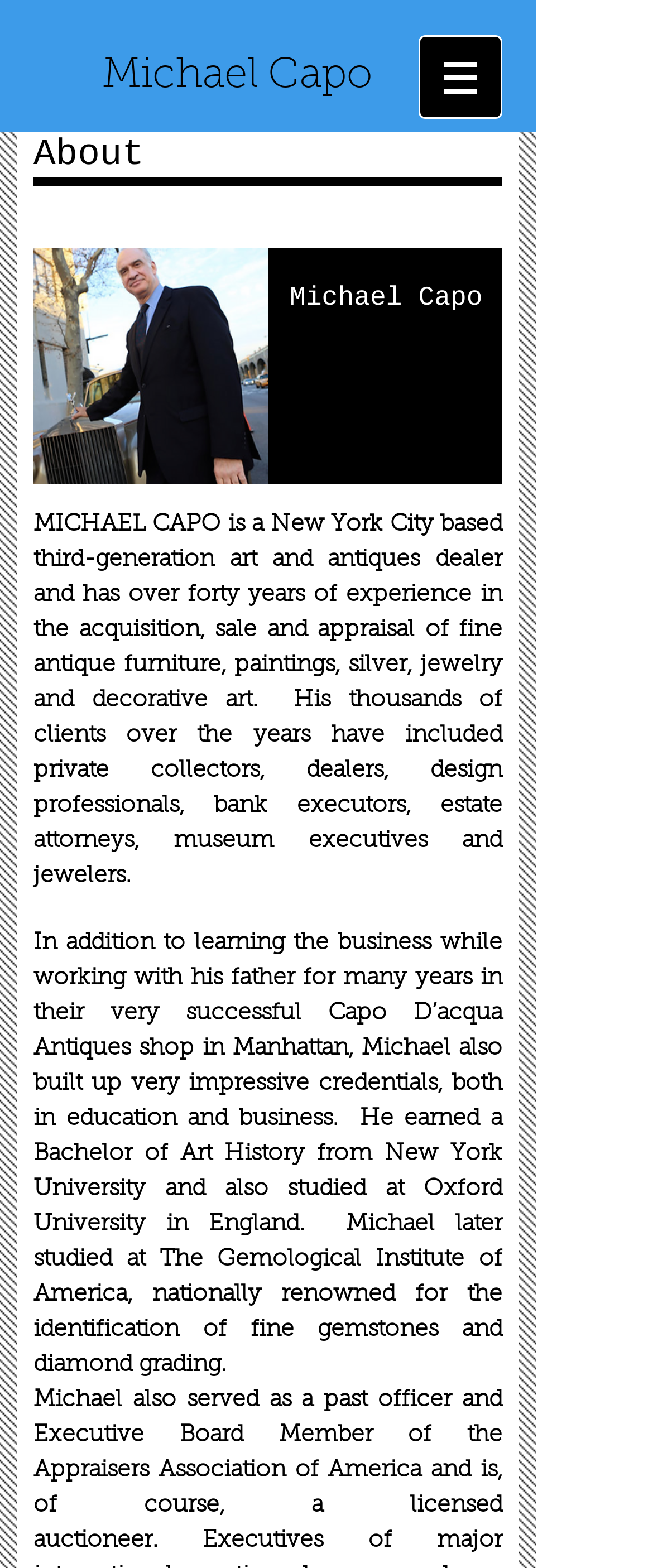What is the name of the institution where Michael Capo studied gemstones and diamond grading?
Refer to the image and answer the question using a single word or phrase.

The Gemological Institute of America